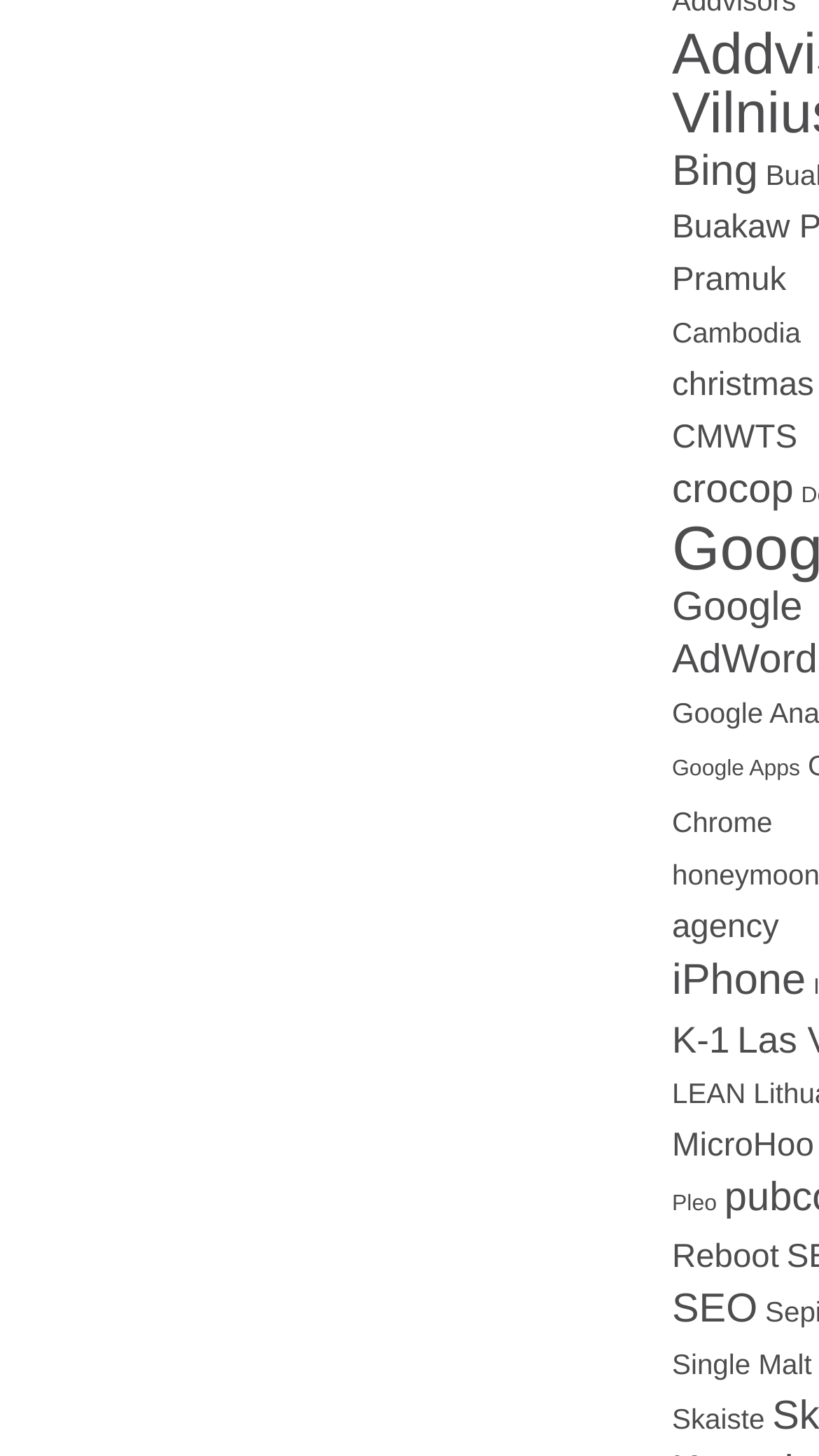Use a single word or phrase to answer this question: 
How many links are on this webpage?

11